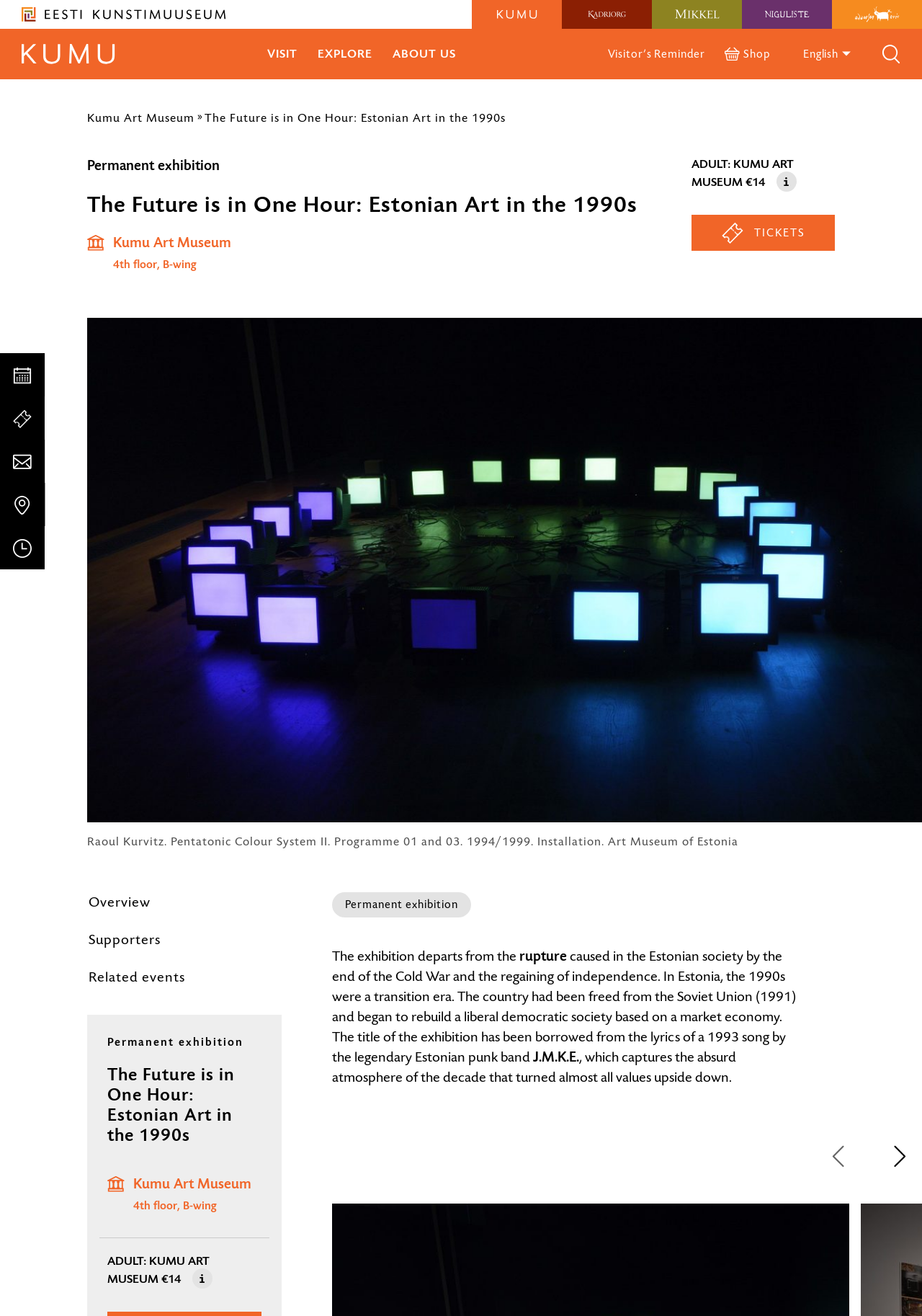Explain the features and main sections of the webpage comprehensively.

The webpage is about the exhibition "The Future is in One Hour: Estonian Art in the 1990s" at the Kumu Art Museum. At the top of the page, there are several links and a navigation menu, including "Meie filiaalid" (Our branches) with logos of different museums, and links to "VISIT", "EXPLORE", "ABOUT US", and "Shop". 

On the left side of the page, there are links to "WHAT'S ON", "TICKETS", "CONTACT US", "GETTING HERE", and "OPENING HOURS". Each of these links has a corresponding icon.

In the main content area, there is a heading "The Future is in One Hour: Estonian Art in the 1990s Permanent exhibition" followed by a brief description of the exhibition. Below this, there is information about the exhibition's location, including the floor and wing of the museum. 

There is also a section with ticket prices, including the adult admission price of €14, and a link to purchase tickets. 

Further down the page, there are links to "Overview", "Supporters", and "Related events" related to the exhibition. The page also includes several images, but their content is not specified.